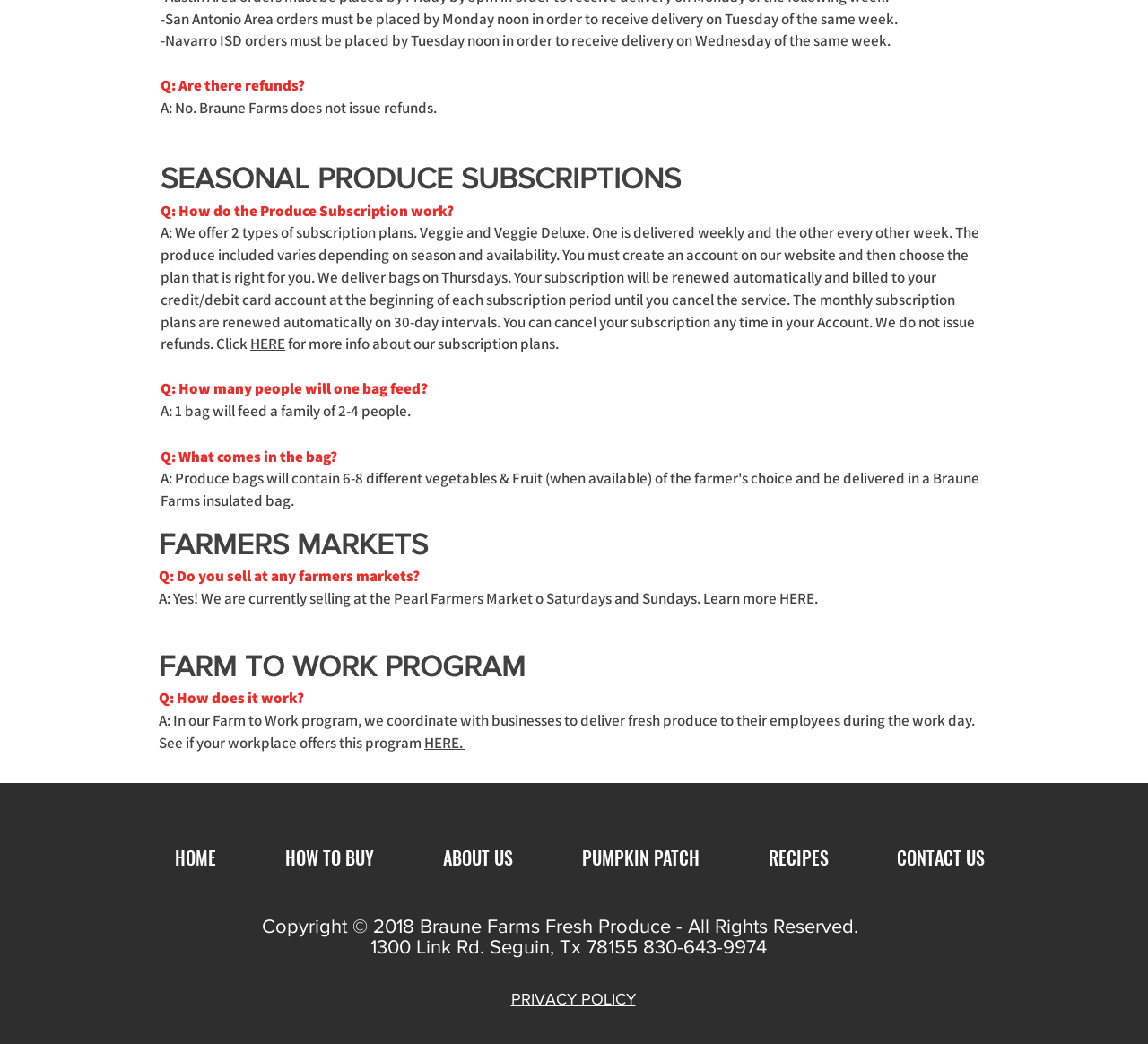What is the purpose of the Farm to Work program?
Using the details from the image, give an elaborate explanation to answer the question.

The webpage explains that in the Farm to Work program, Braune Farms coordinates with businesses to deliver fresh produce to their employees during the work day.